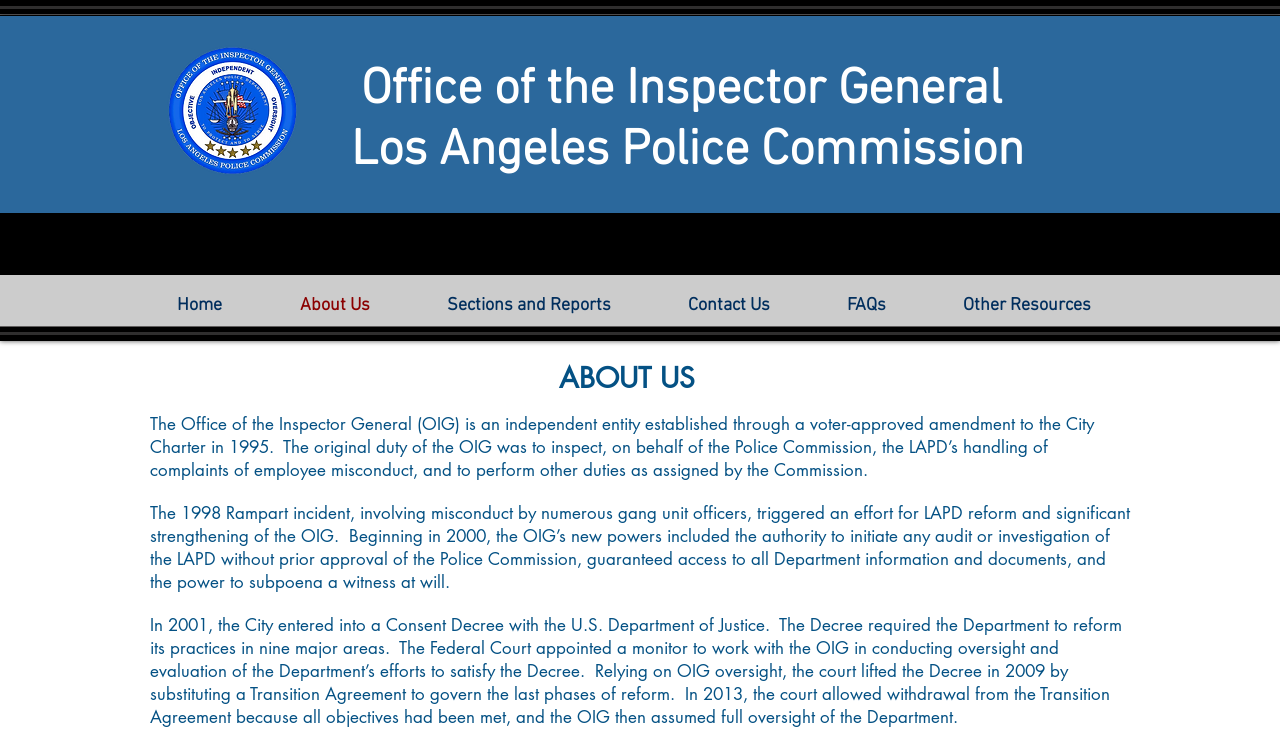Give a concise answer using only one word or phrase for this question:
What is the purpose of the Office of the Inspector General?

To inspect LAPD's handling of complaints